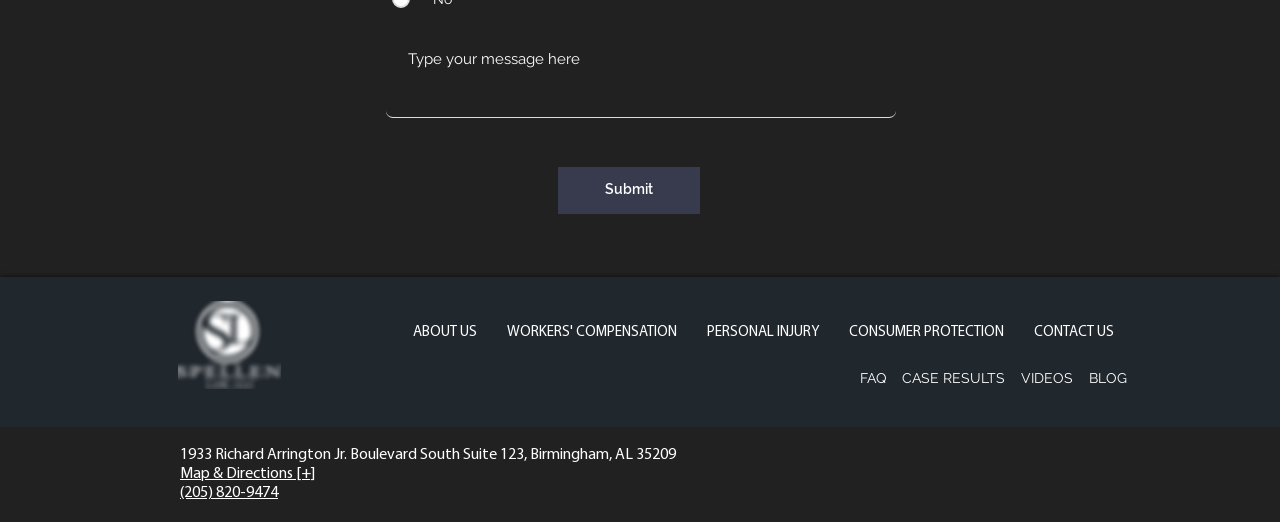Examine the image carefully and respond to the question with a detailed answer: 
What is the address of the office?

The address of the office is mentioned at the bottom of the webpage, along with a link to Map & Directions and a phone number, indicating that it is a physical location of the business or organization.